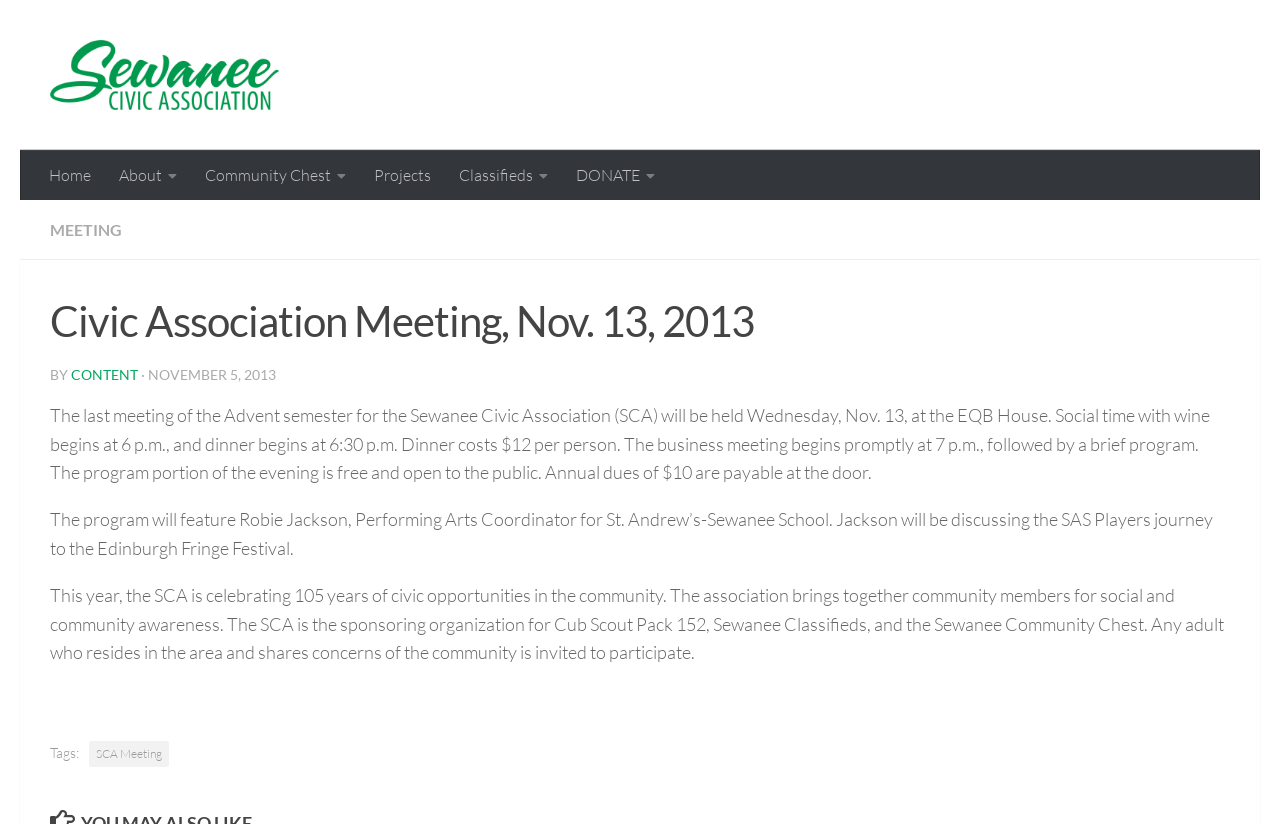Find and extract the text of the primary heading on the webpage.

Civic Association Meeting, Nov. 13, 2013